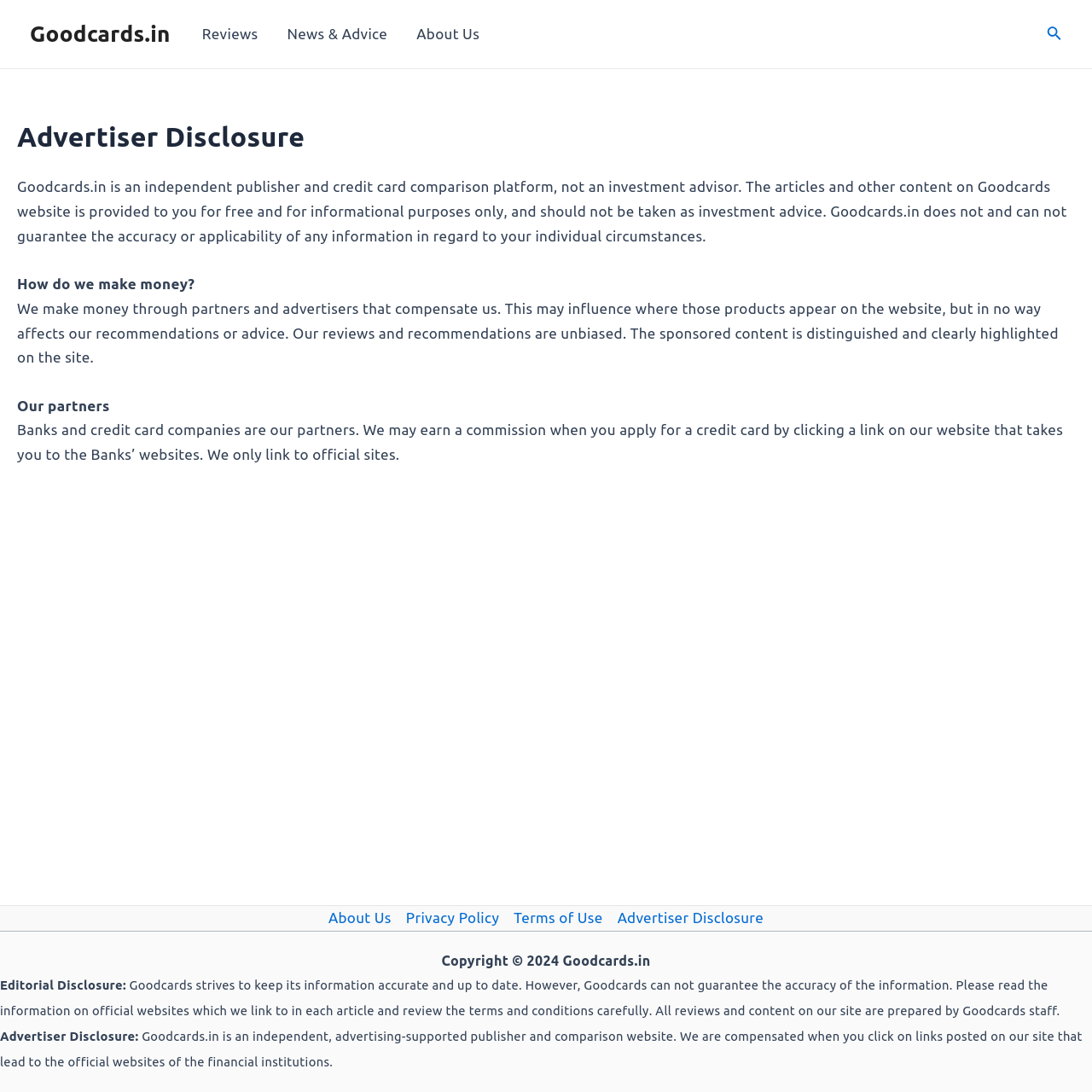Find and provide the bounding box coordinates for the UI element described here: "Advertiser Disclosure". The coordinates should be given as four float numbers between 0 and 1: [left, top, right, bottom].

[0.559, 0.829, 0.699, 0.852]